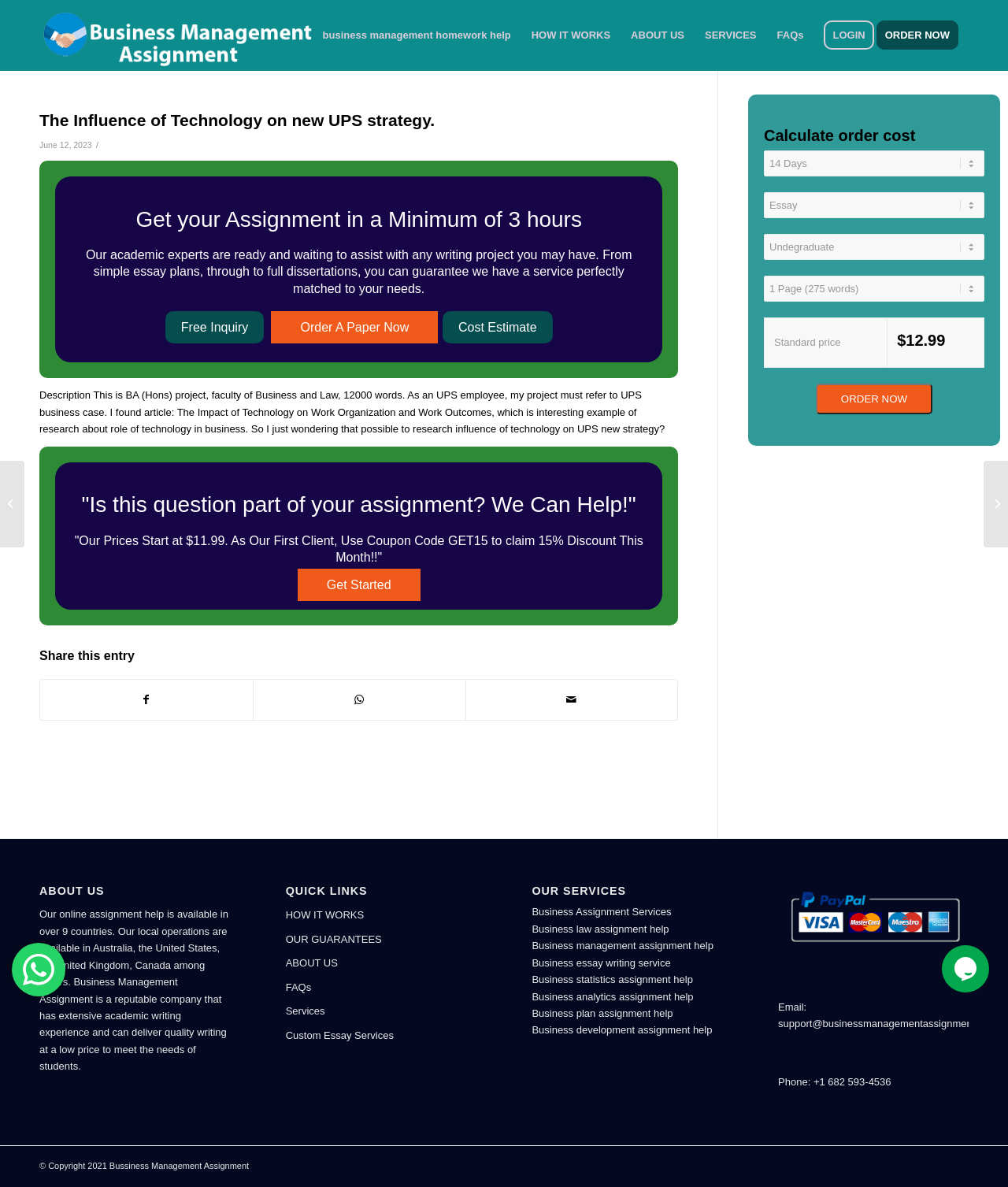Please indicate the bounding box coordinates of the element's region to be clicked to achieve the instruction: "Order A Paper Now". Provide the coordinates as four float numbers between 0 and 1, i.e., [left, top, right, bottom].

[0.269, 0.262, 0.435, 0.289]